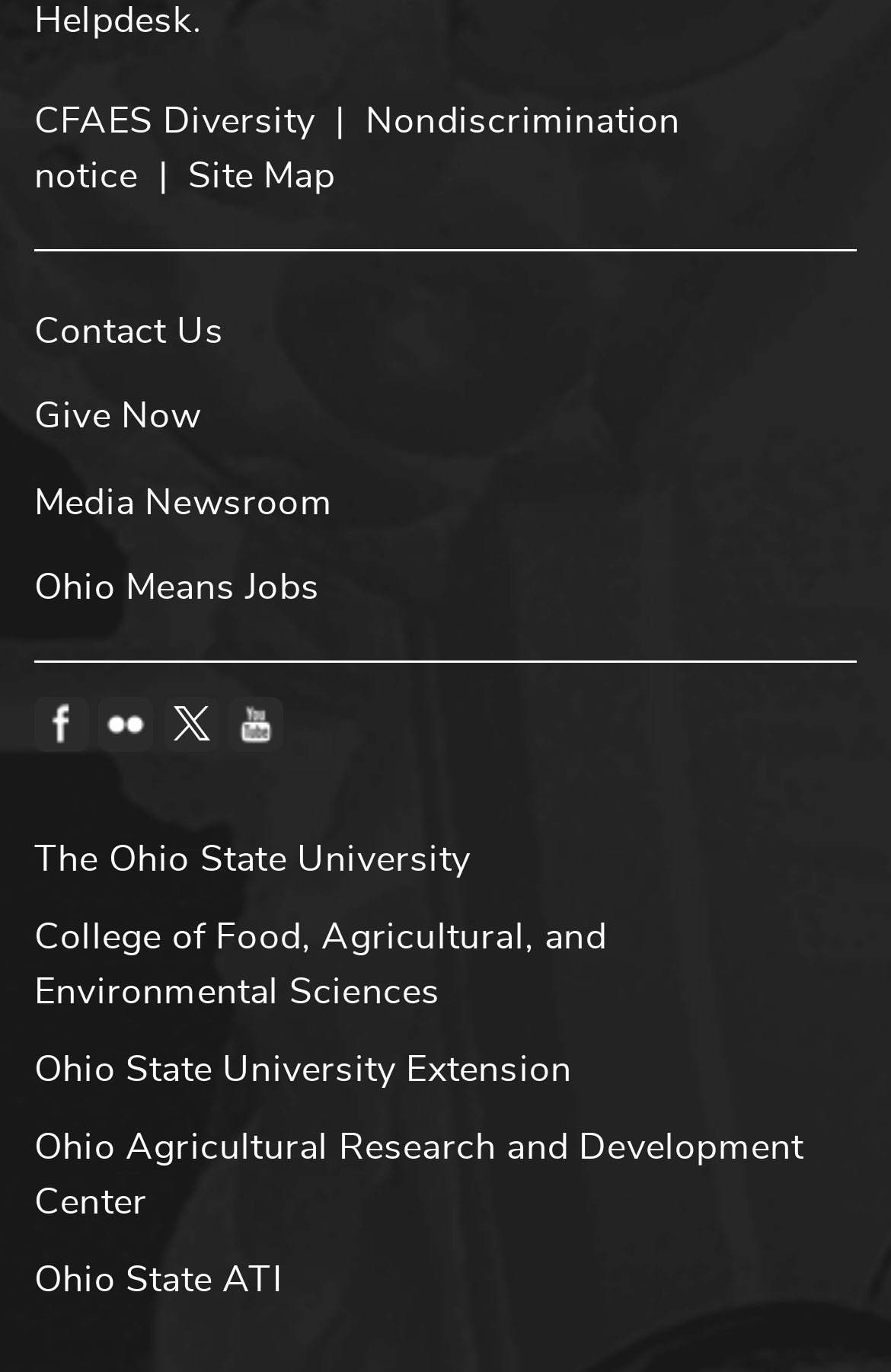For the element described, predict the bounding box coordinates as (top-left x, top-left y, bottom-right x, bottom-right y). All values should be between 0 and 1. Element description: Ohio State ATI

[0.038, 0.904, 0.962, 0.961]